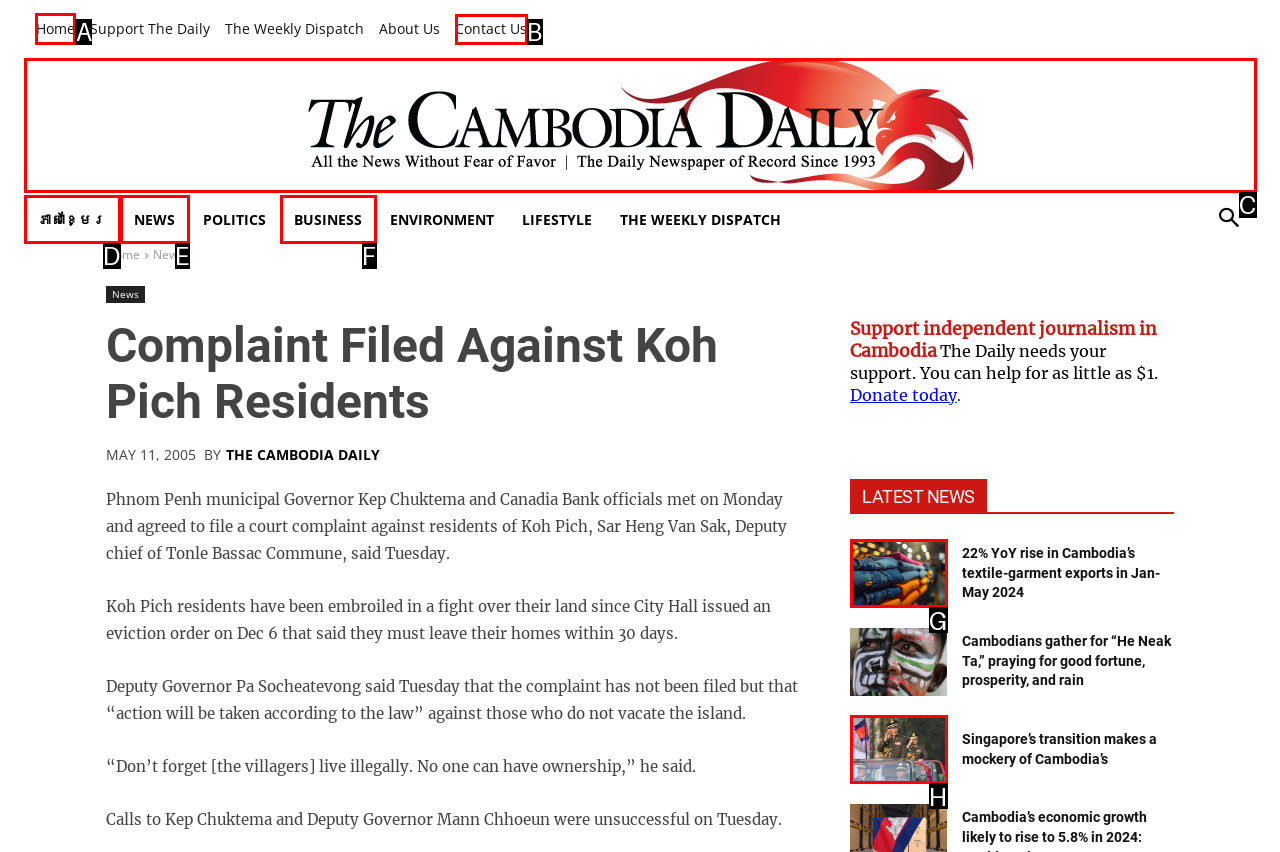Decide which HTML element to click to complete the task: Check about I-House Provide the letter of the appropriate option.

None